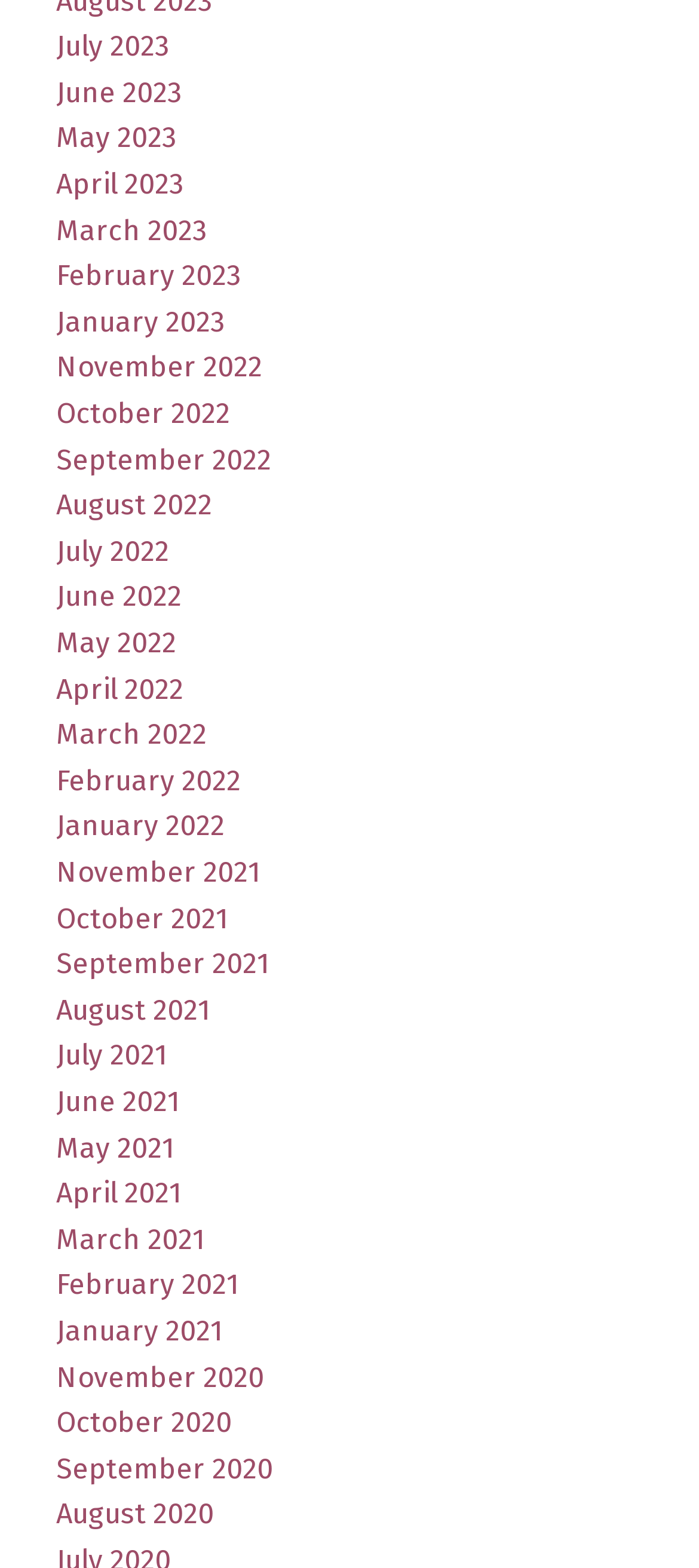Please specify the bounding box coordinates of the clickable region necessary for completing the following instruction: "View January 2021". The coordinates must consist of four float numbers between 0 and 1, i.e., [left, top, right, bottom].

[0.08, 0.838, 0.318, 0.859]